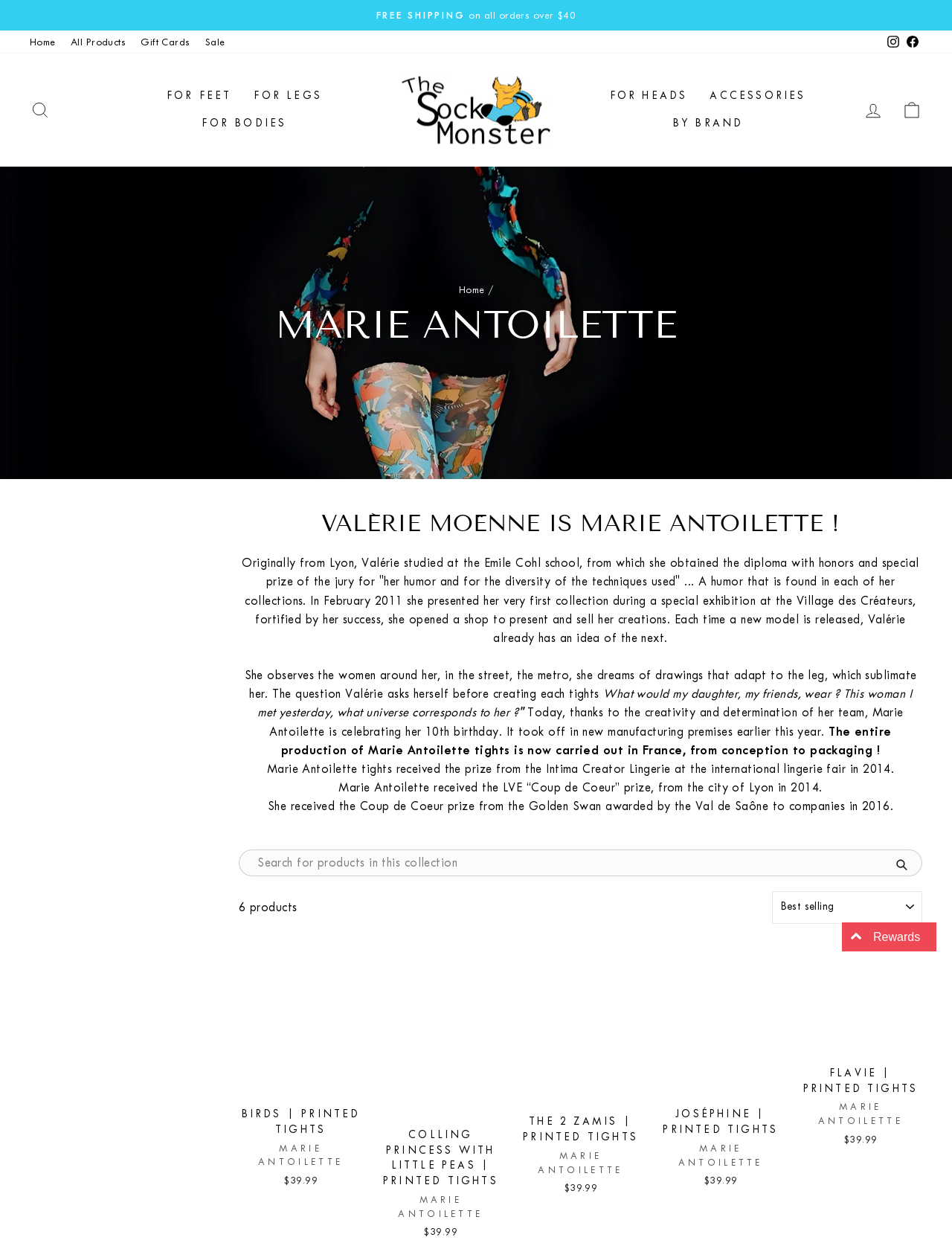Describe all significant elements and features of the webpage.

This webpage is about Marie Antoilette, a brand that sells printed tights and other products. At the top of the page, there is a navigation menu with links to "Home", "All Products", "Gift Cards", "Sale", "Instagram", and "Facebook". Below the navigation menu, there is a prominent banner with the text "FREE SHIPPING on all orders over $40" and a "Pause slideshow" button.

On the left side of the page, there is a secondary navigation menu with links to "FOR FEET", "FOR LEGS", "FOR BODIES", "The Sock Monster", "FOR HEADS", "ACCESSORIES", and "BY BRAND". Below this menu, there is a section with a heading "MARIE ANTOILETTE" and a brief description of the brand's history and philosophy.

The main content of the page is a collection of products, with six items displayed. Each product has a thumbnail image, a brief description, and a "Quick view" link. The products are arranged in a grid layout, with three columns and two rows. Above the product grid, there is a search box and a "SORT" dropdown menu.

At the bottom of the page, there is a section with several paragraphs of text describing the brand's history, awards, and achievements. There is also an iframe element, which may contain additional content or a widget.

Throughout the page, there are several images, including the brand's logo, product thumbnails, and a large background image at the top of the page. The overall design is clean and modern, with a focus on showcasing the brand's products and story.